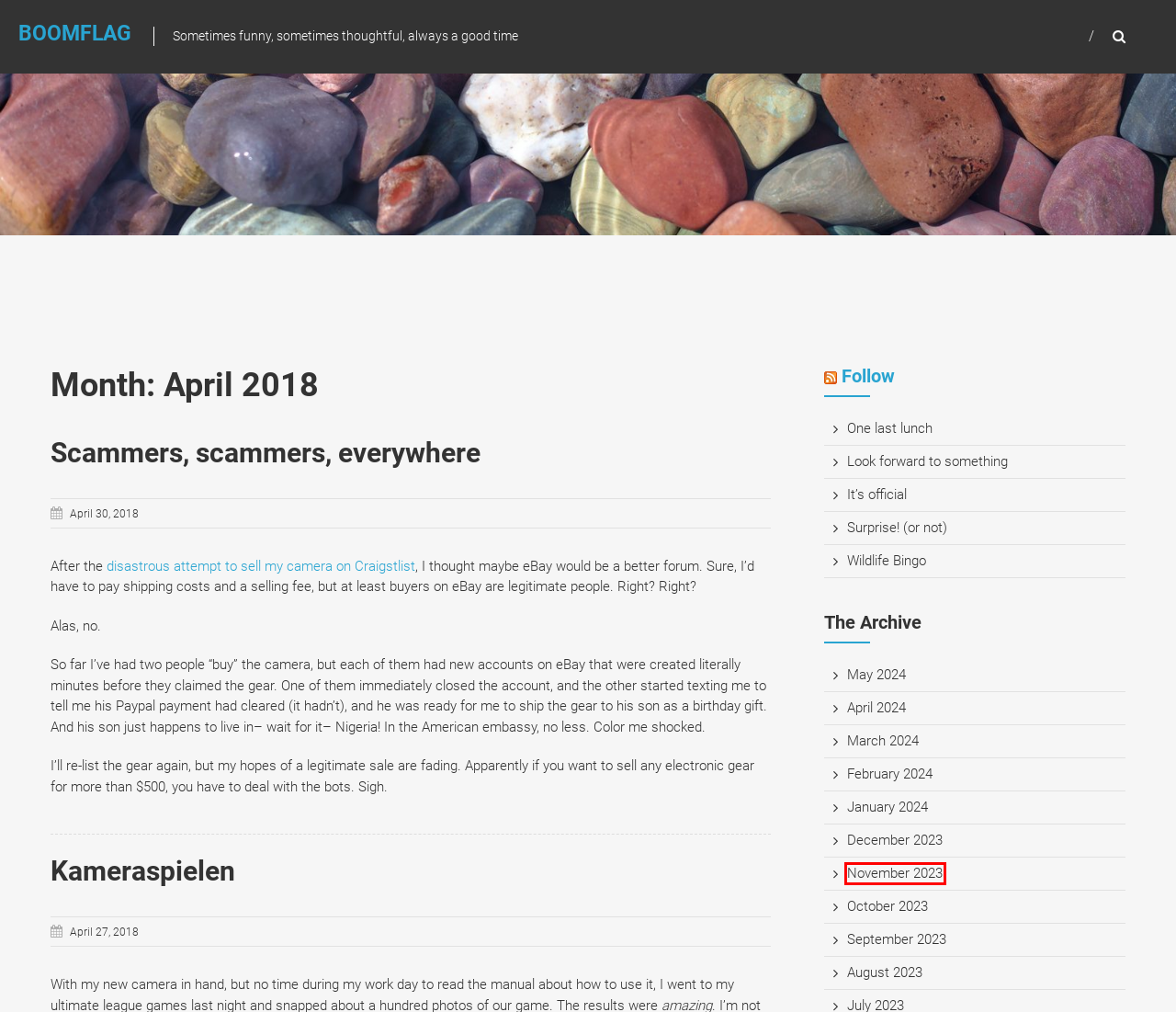Given a screenshot of a webpage featuring a red bounding box, identify the best matching webpage description for the new page after the element within the red box is clicked. Here are the options:
A. August 2023 – BoomFlag
B. Kameraspielen – BoomFlag
C. Wildlife Bingo – BoomFlag
D. Surprise! (or not) – BoomFlag
E. November 2023 – BoomFlag
F. Scammers, scammers, everywhere – BoomFlag
G. Look forward to something – BoomFlag
H. BoomFlag – Sometimes funny, sometimes thoughtful, always a good time

E